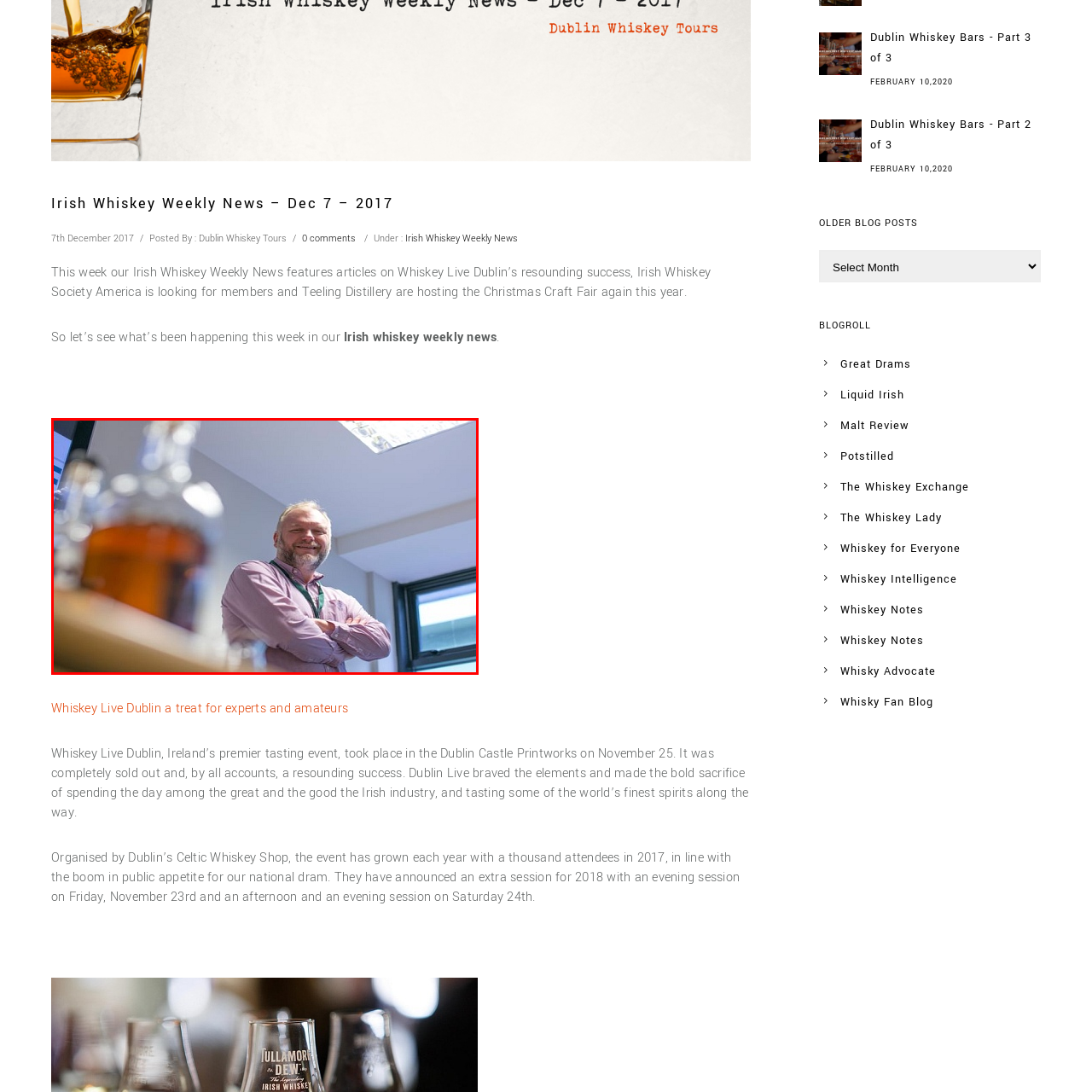Look closely at the section within the red border and give a one-word or brief phrase response to this question: 
What type of event is the setting likely related to?

whiskey event or tasting